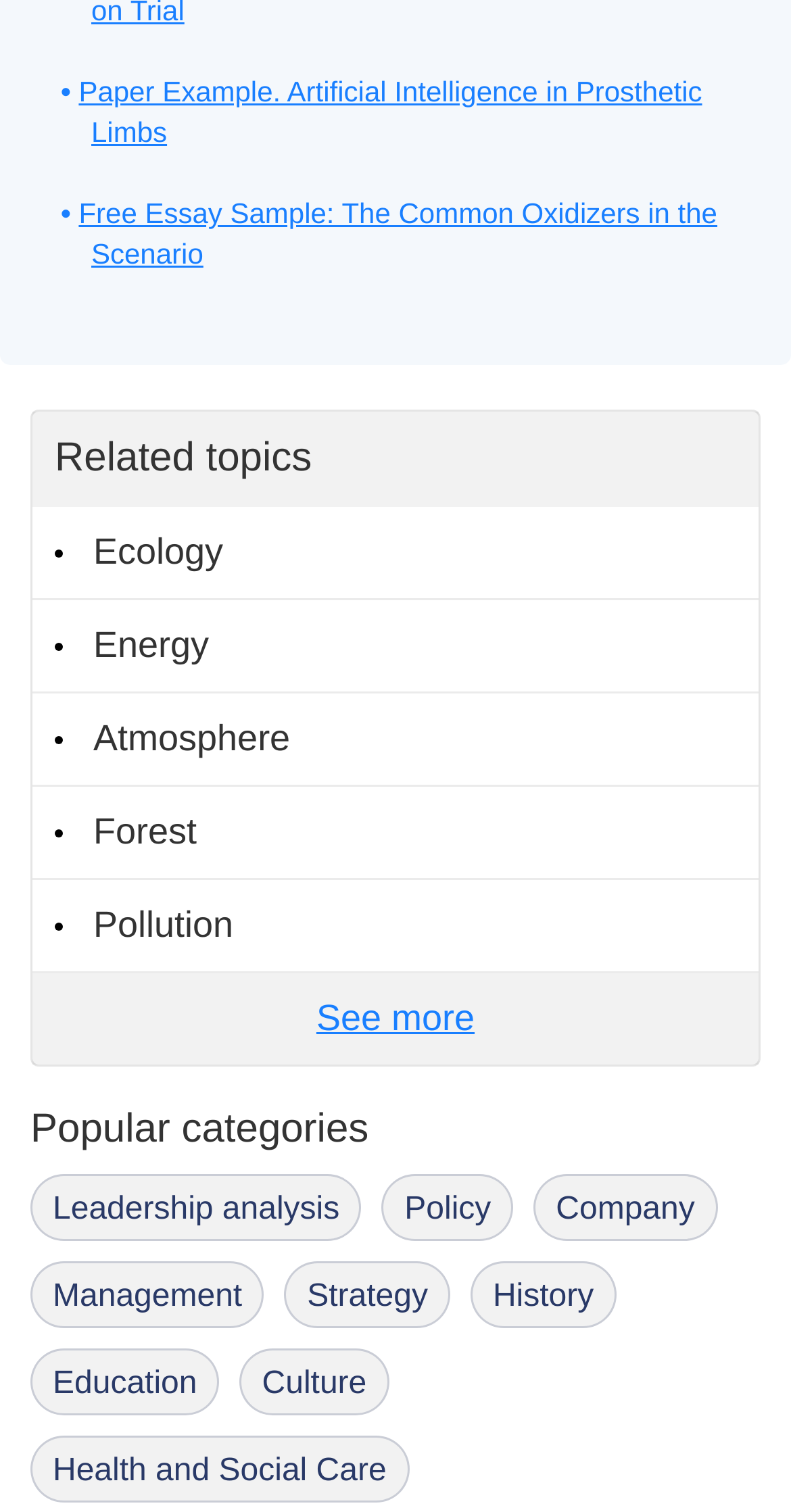Please find the bounding box coordinates of the clickable region needed to complete the following instruction: "Browse leadership analysis category". The bounding box coordinates must consist of four float numbers between 0 and 1, i.e., [left, top, right, bottom].

[0.038, 0.777, 0.457, 0.821]